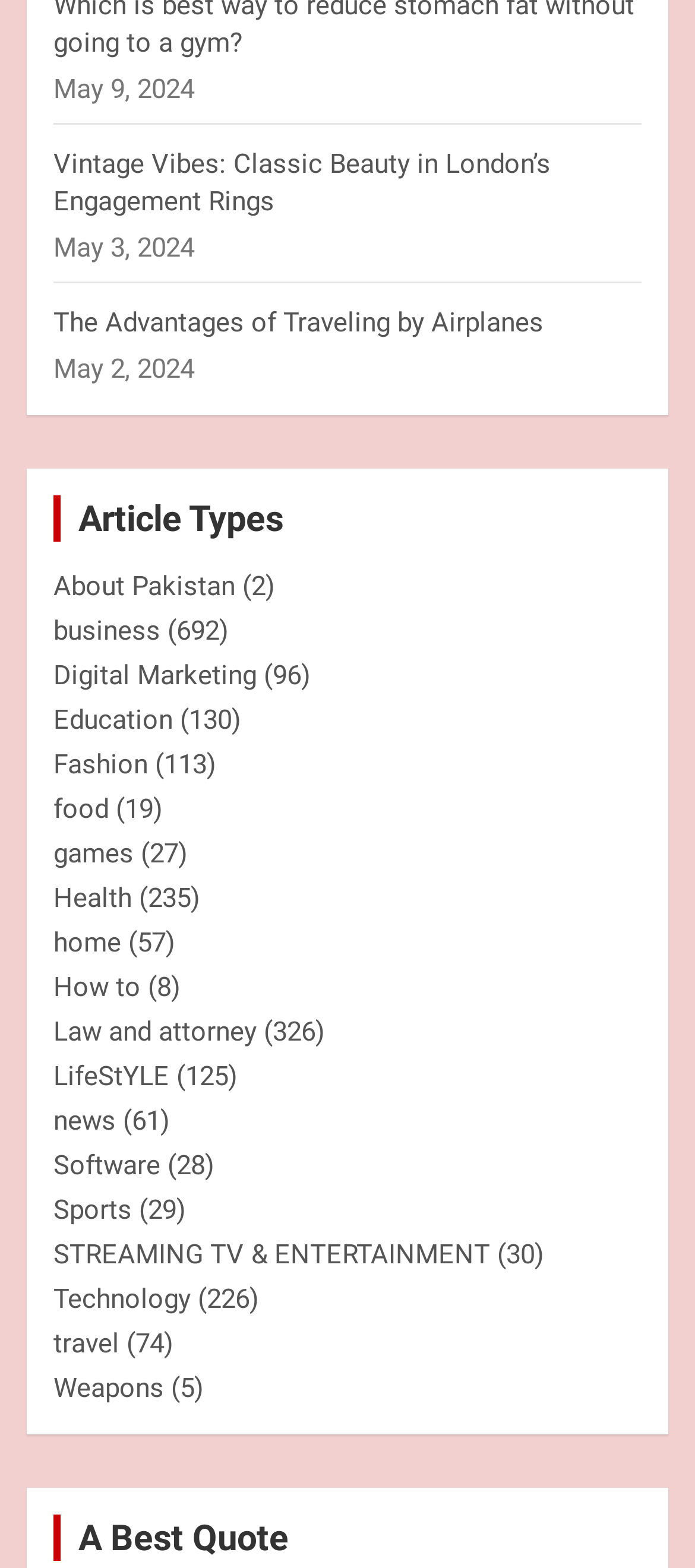Carefully examine the image and provide an in-depth answer to the question: How many articles are there under the 'Health' category?

I found the 'Health' link under the 'Article Types' heading and looked at the nearby StaticText element, which shows the number '235'.